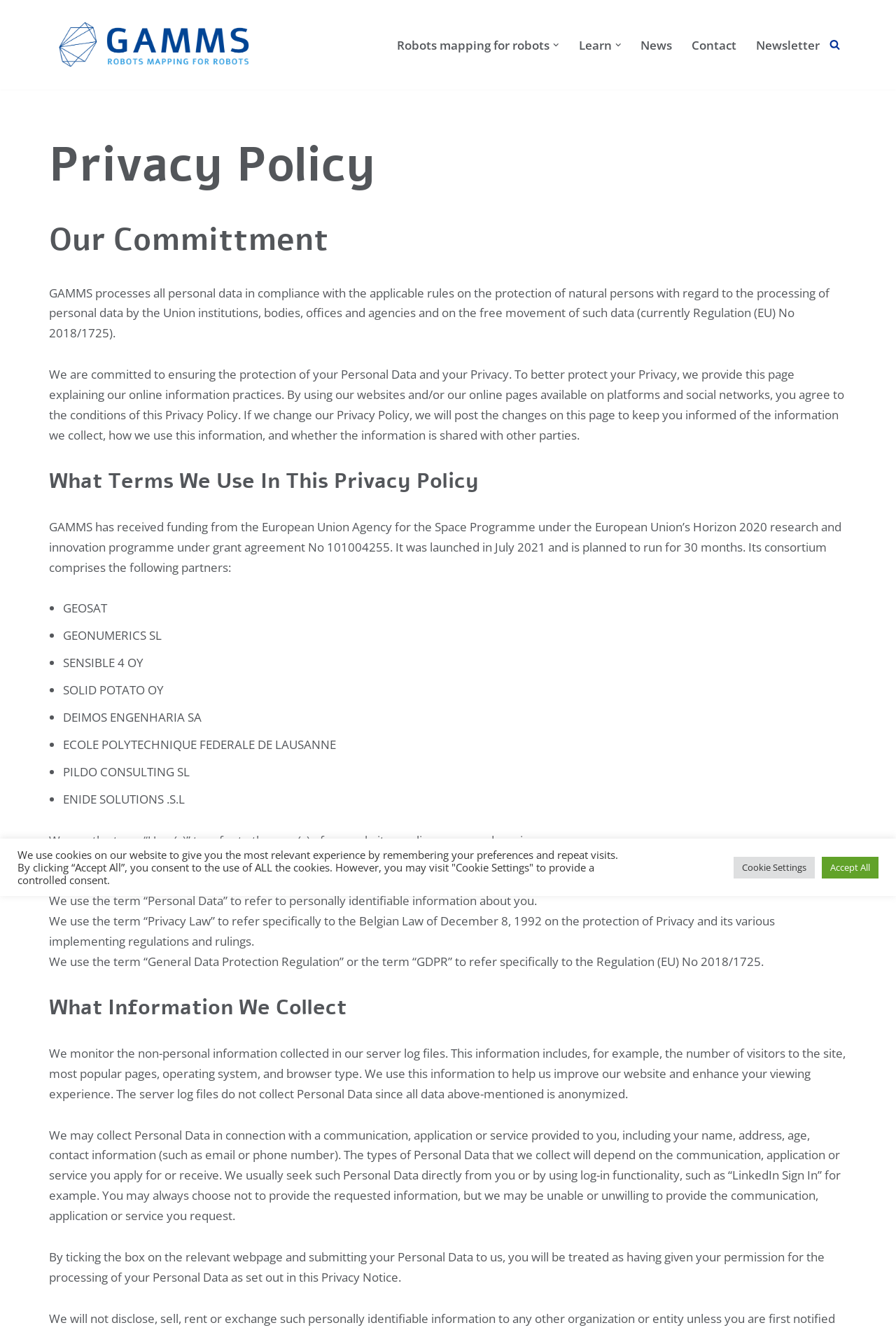Generate a comprehensive caption for the webpage you are viewing.

This webpage is titled "GAMMS - Privacy Policy" and has a navigation menu at the top right corner with several links, including "Robots mapping for robots", "Learn", "News", "Contact", and "Newsletter". On the top left corner, there is a link to "GAMMS" and a search bar with a magnifying glass icon.

Below the navigation menu, there are several headings and paragraphs of text. The first heading is "Privacy Policy", followed by a paragraph explaining GAMMS' commitment to protecting personal data. The next heading is "Our Commitment", which is followed by a paragraph describing how GAMMS processes personal data in compliance with applicable rules.

The webpage then explains the purpose of the privacy policy, which is to inform users about the information collected, how it is used, and whether it is shared with other parties. There are several headings and paragraphs that define key terms used in the privacy policy, such as "User", "Personal Data", "Privacy Law", and "General Data Protection Regulation".

The webpage also explains what information is collected, including non-personal information such as server log files and personal data such as name, address, and contact information. There is a section that explains how cookies are used on the website and provides options for users to consent to the use of cookies.

At the bottom of the webpage, there is a section with a list of partners involved in the GAMMS project, including GEOSAT, GEONUMERICS SL, SENSIBLE 4 OY, and others.